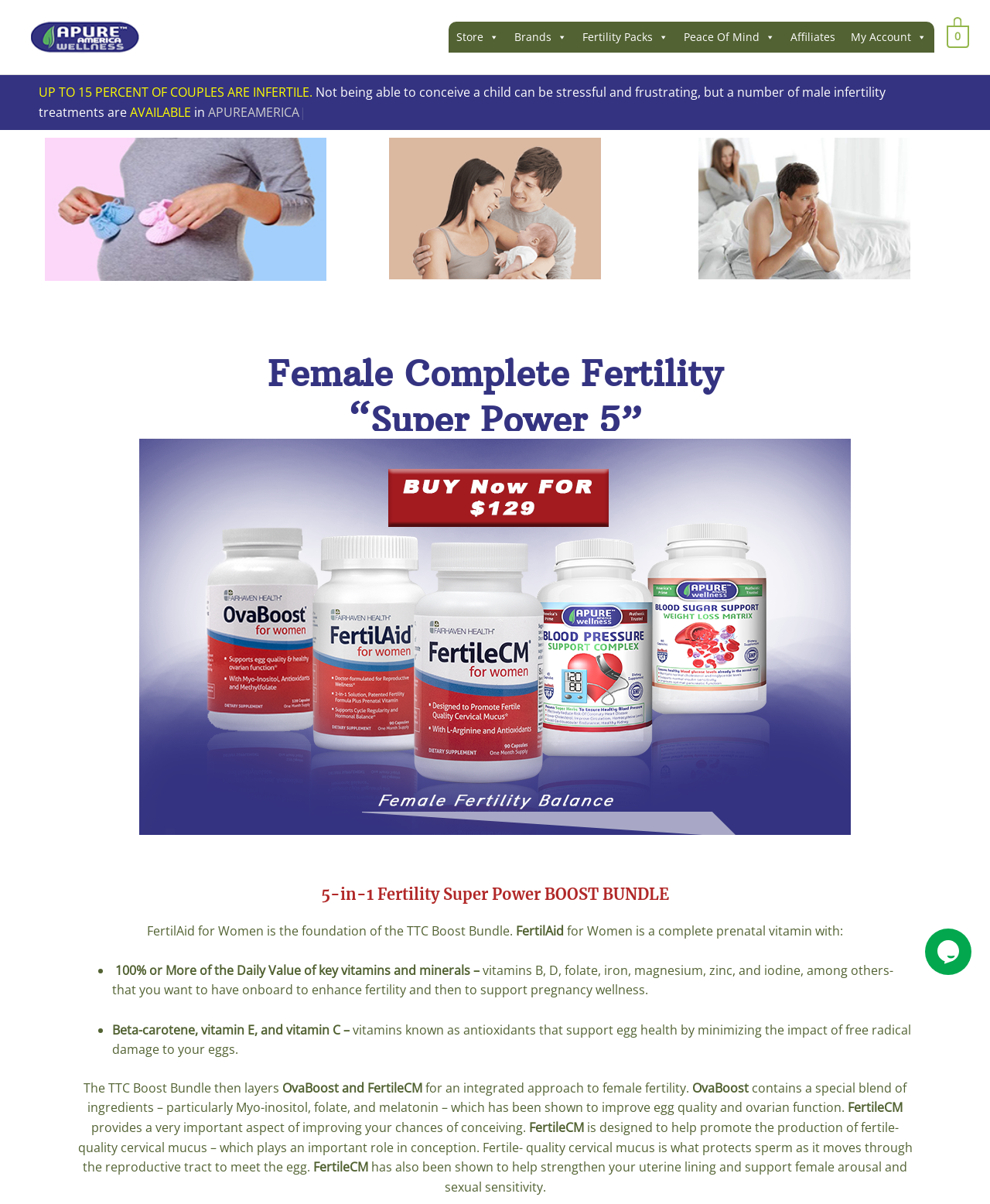What is the purpose of FertileCM? Analyze the screenshot and reply with just one word or a short phrase.

To promote fertile-quality cervical mucus